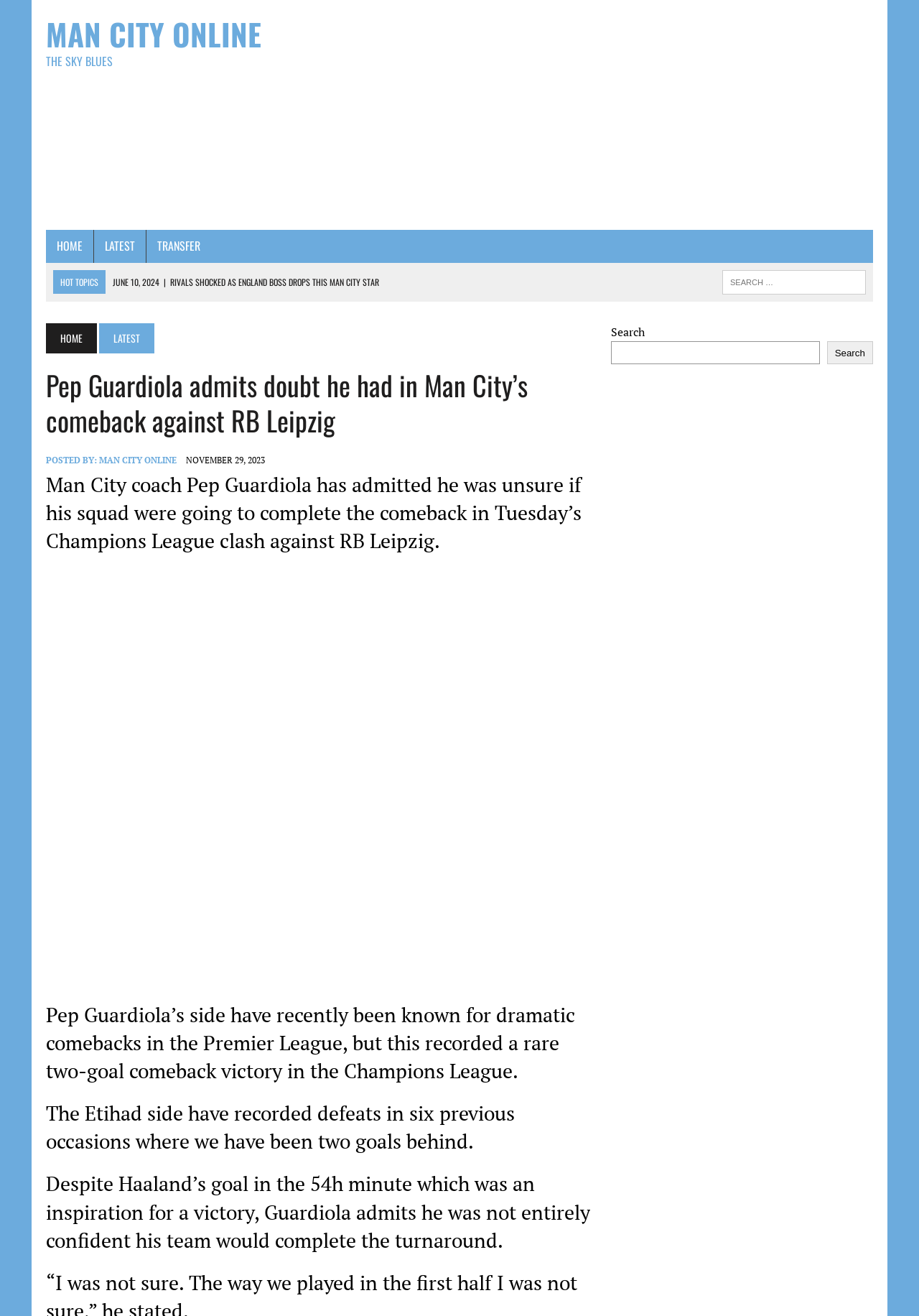Please specify the coordinates of the bounding box for the element that should be clicked to carry out this instruction: "Search for something". The coordinates must be four float numbers between 0 and 1, formatted as [left, top, right, bottom].

[0.786, 0.205, 0.942, 0.224]